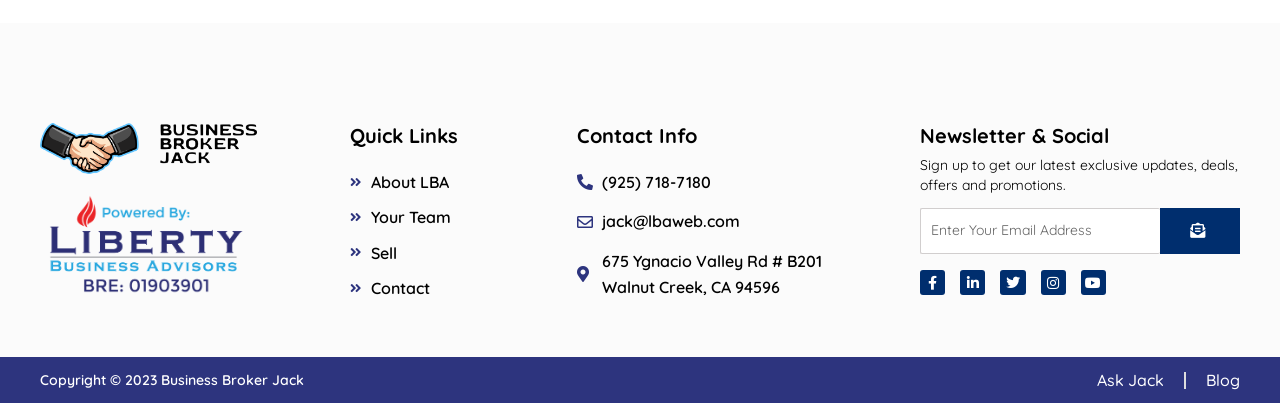Identify the bounding box coordinates of the area that should be clicked in order to complete the given instruction: "Visit Facebook page". The bounding box coordinates should be four float numbers between 0 and 1, i.e., [left, top, right, bottom].

[0.728, 0.64, 0.734, 0.992]